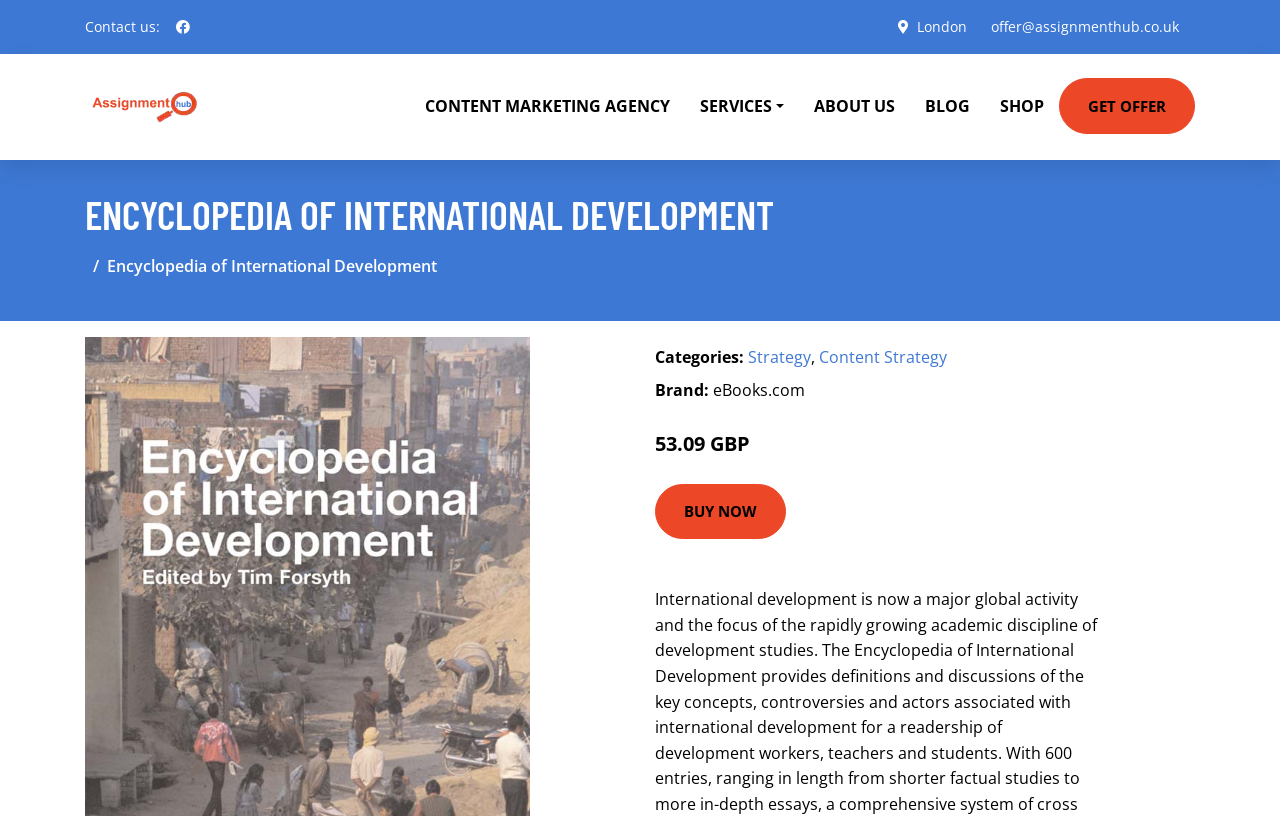Locate the bounding box coordinates of the area where you should click to accomplish the instruction: "Contact us through email".

[0.762, 0.021, 0.934, 0.044]